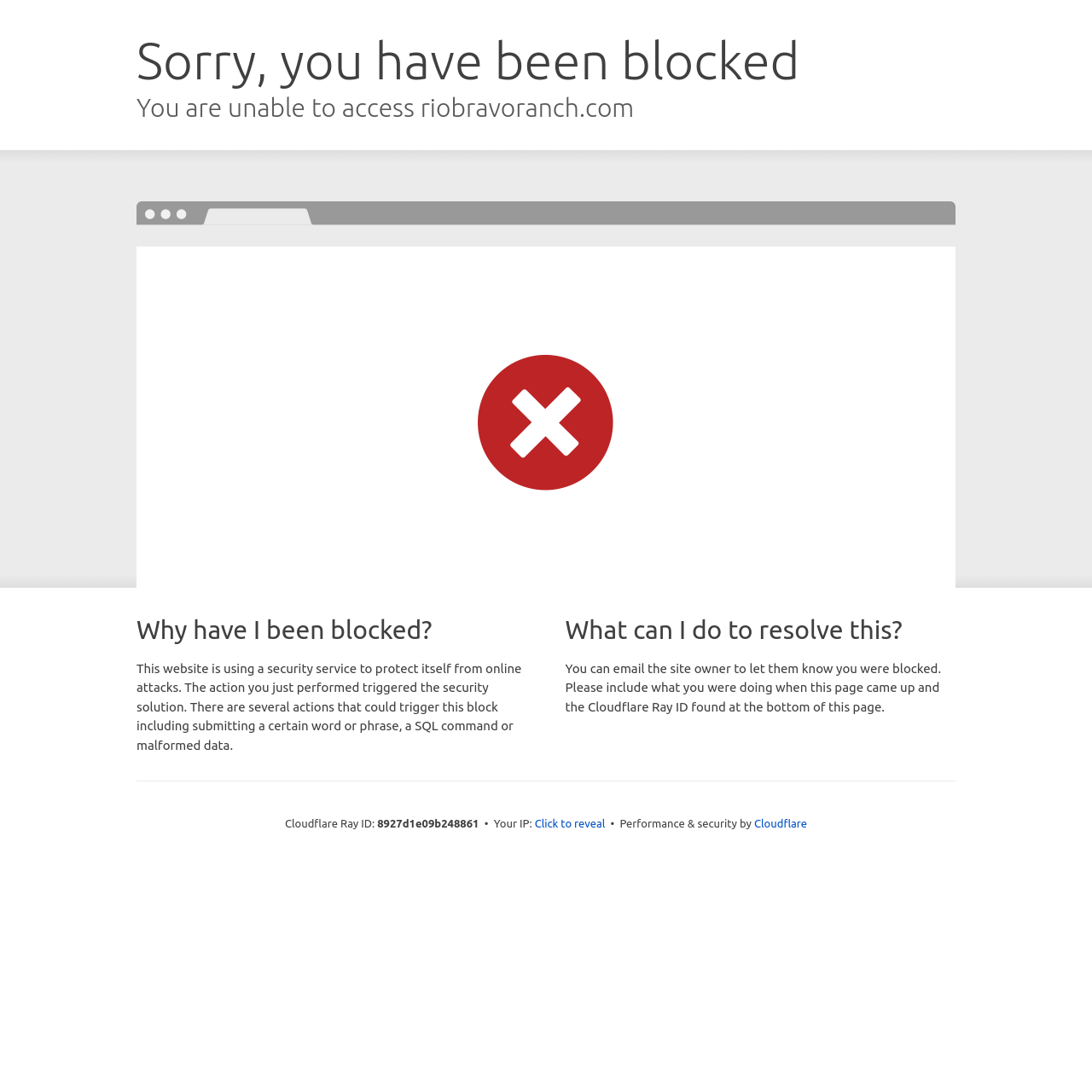Find the main header of the webpage and produce its text content.

Sorry, you have been blocked